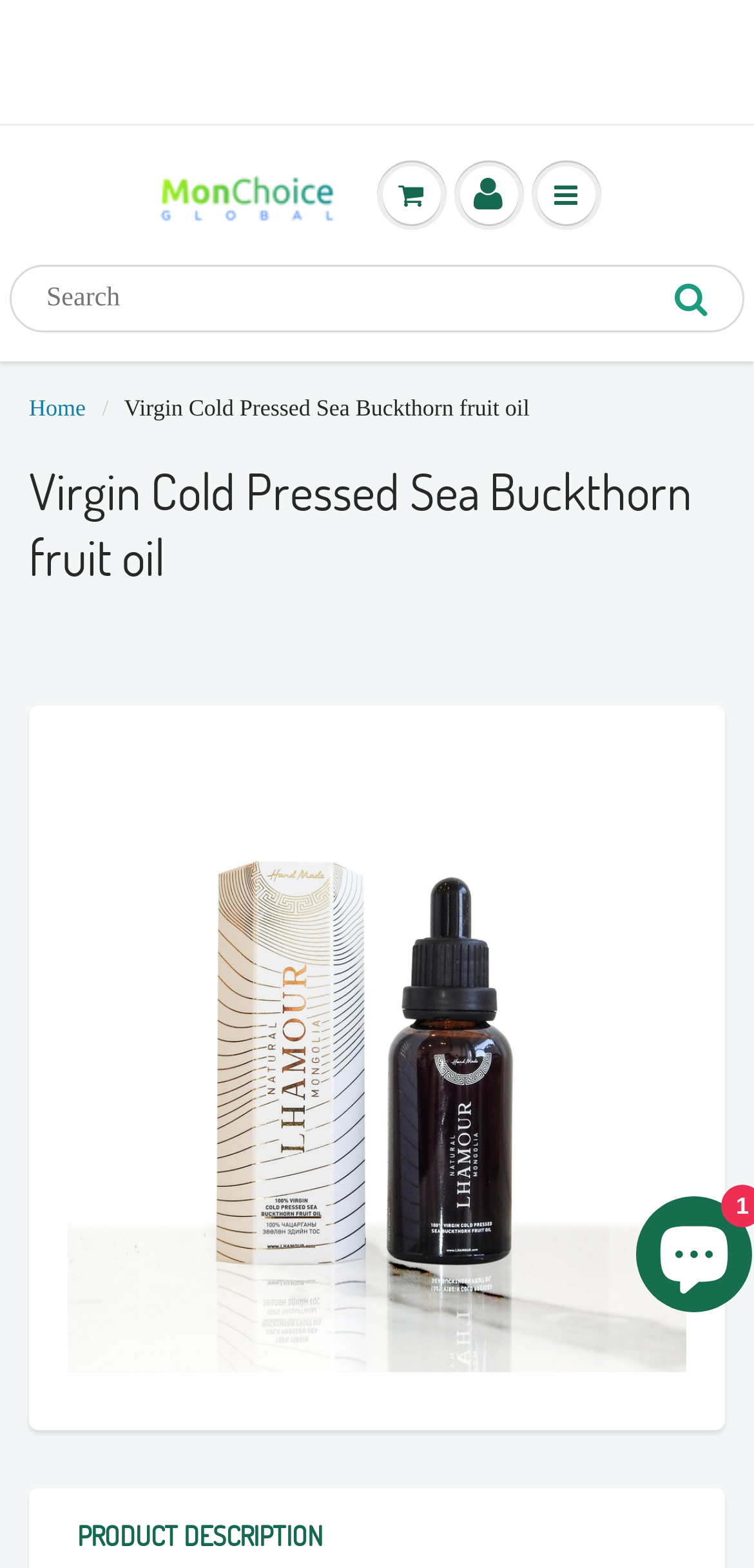Extract the main title from the webpage and generate its text.

Virgin Cold Pressed Sea Buckthorn fruit oil